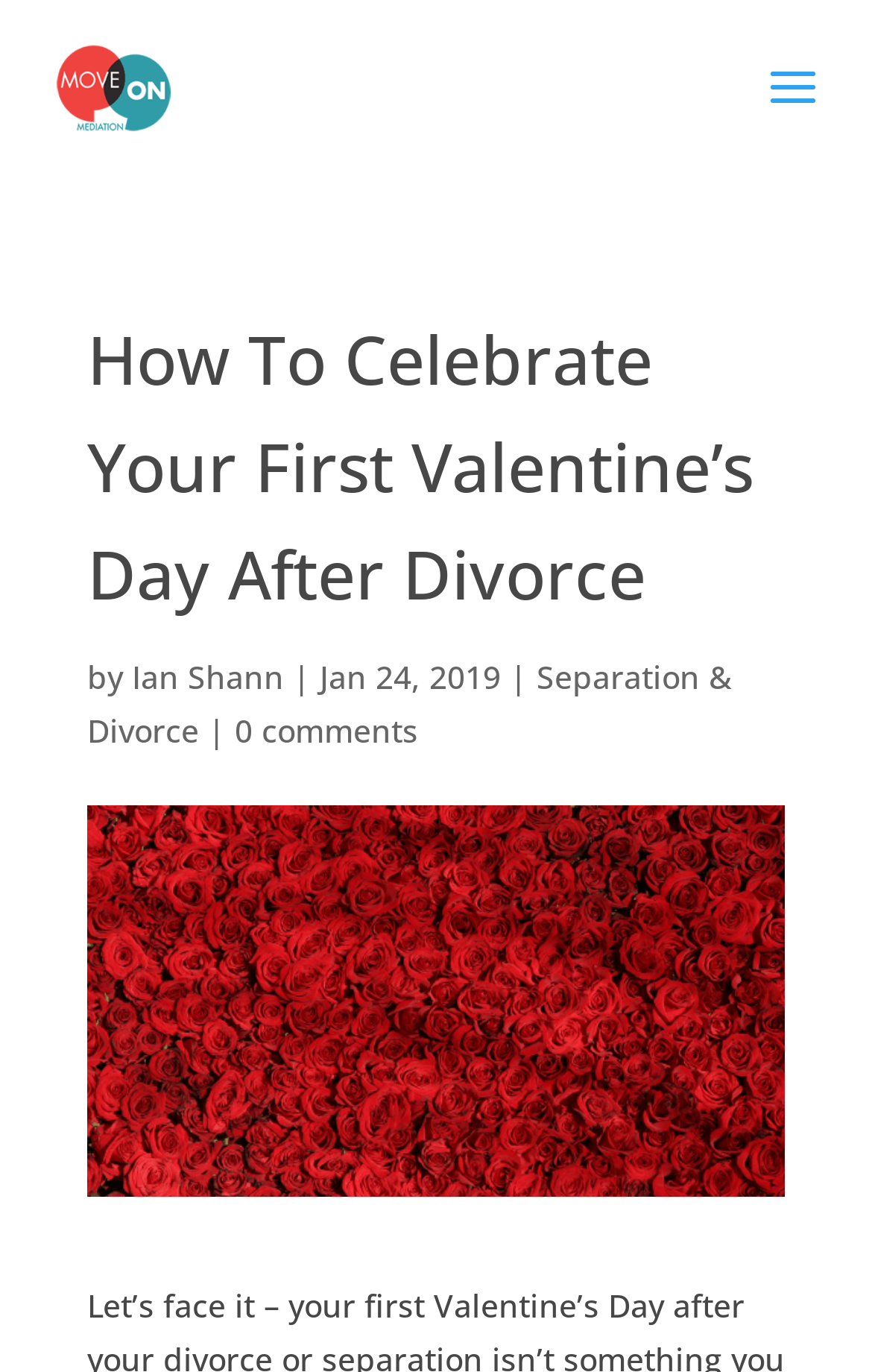What is the date of the article?
Please provide a single word or phrase as your answer based on the screenshot.

Jan 24, 2019